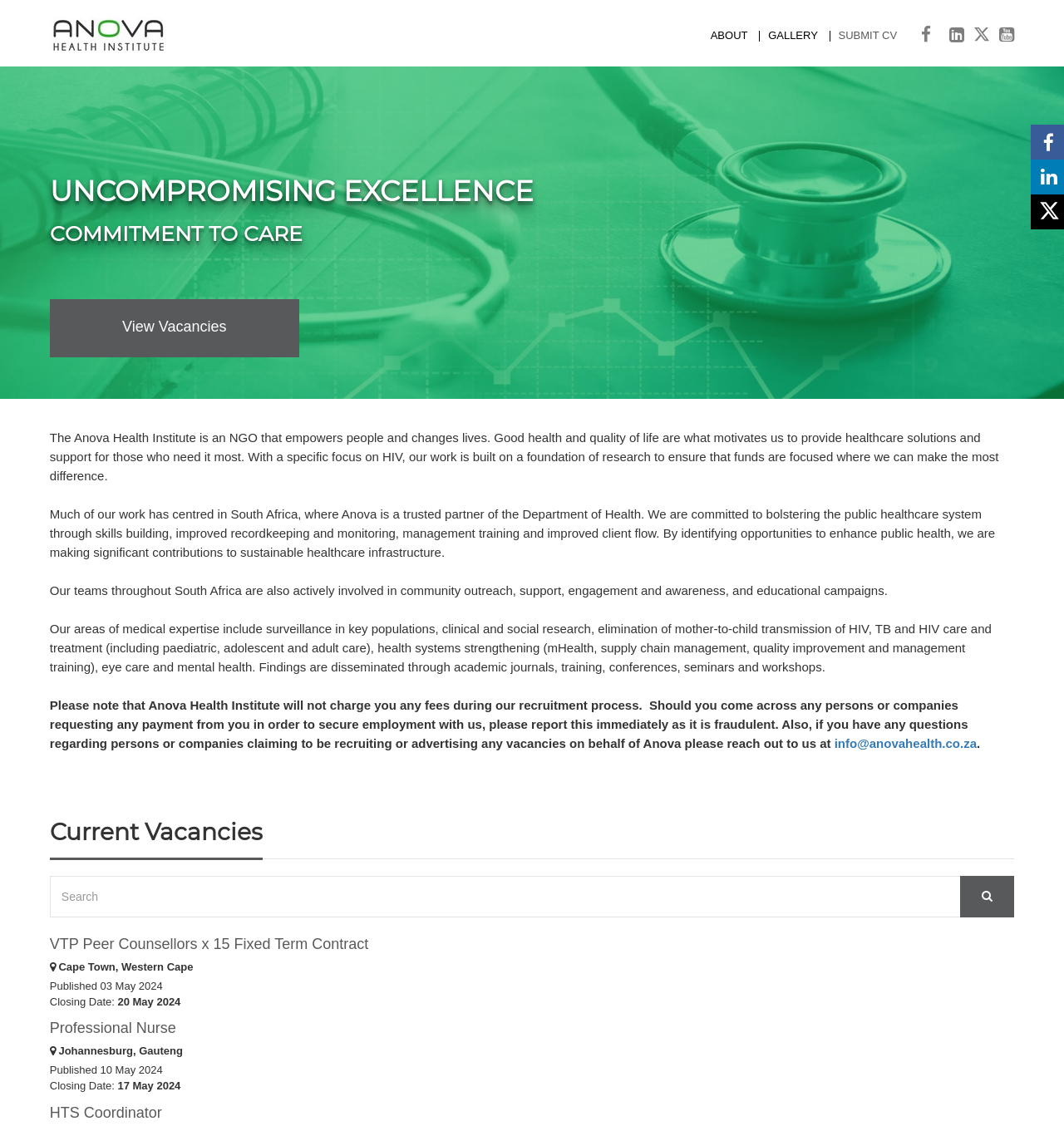Find the bounding box of the web element that fits this description: "info@anovahealth.co.za".

[0.784, 0.654, 0.918, 0.666]